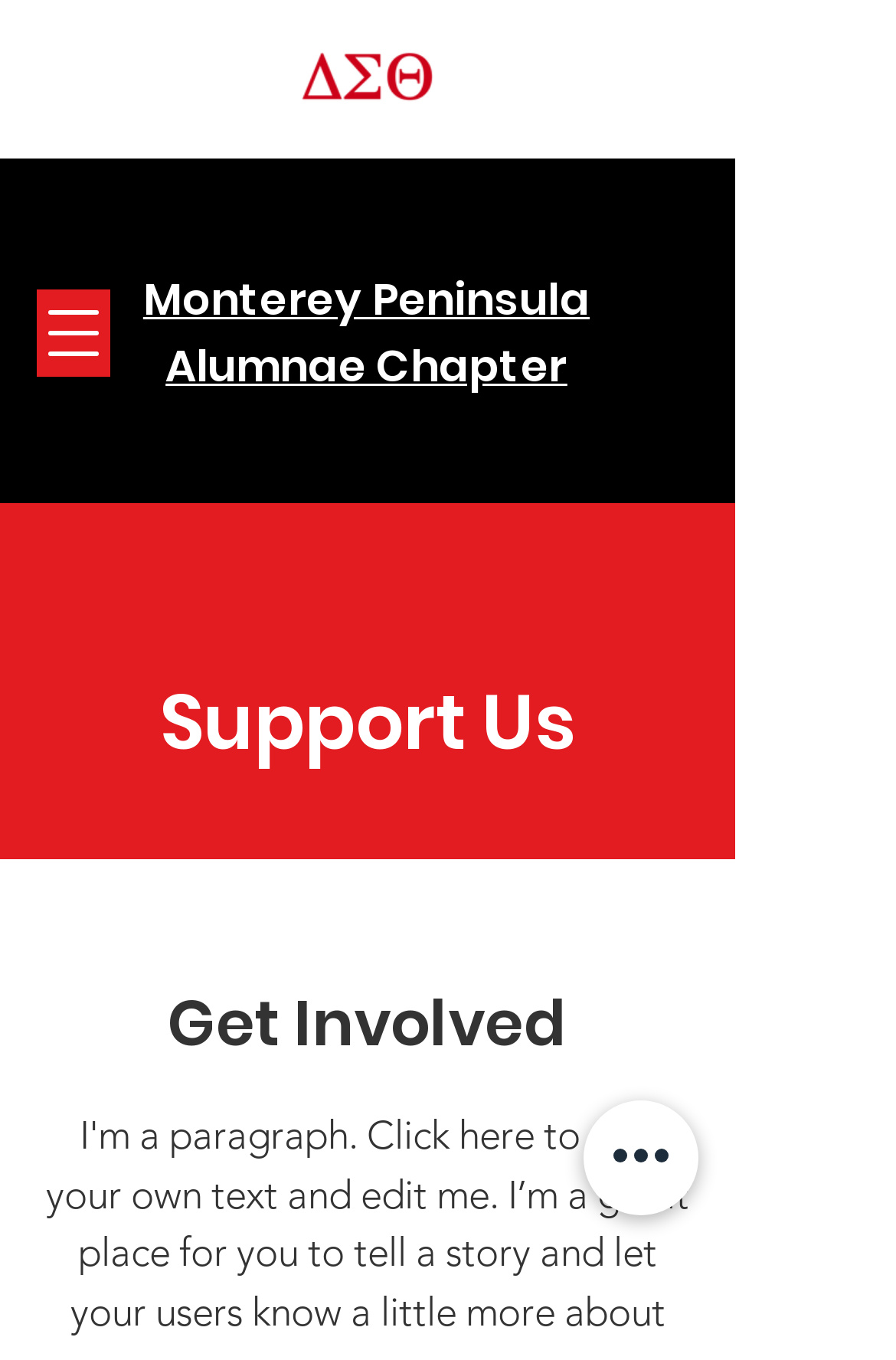Using the provided element description: "Monterey Peninsula Alumnae Chapter", determine the bounding box coordinates of the corresponding UI element in the screenshot.

[0.16, 0.198, 0.658, 0.292]